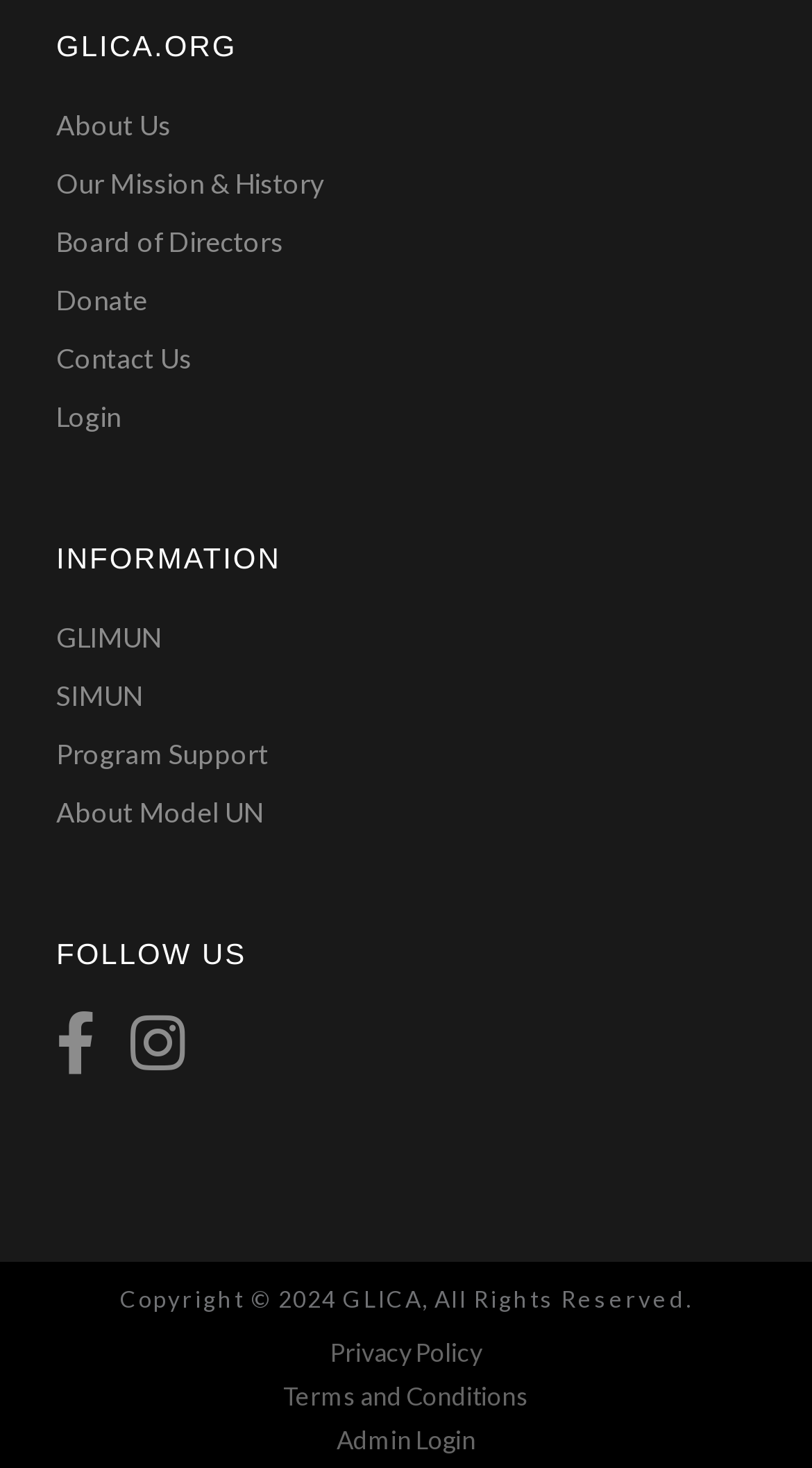Please identify the bounding box coordinates of the element's region that should be clicked to execute the following instruction: "login to the system". The bounding box coordinates must be four float numbers between 0 and 1, i.e., [left, top, right, bottom].

[0.069, 0.271, 0.149, 0.297]